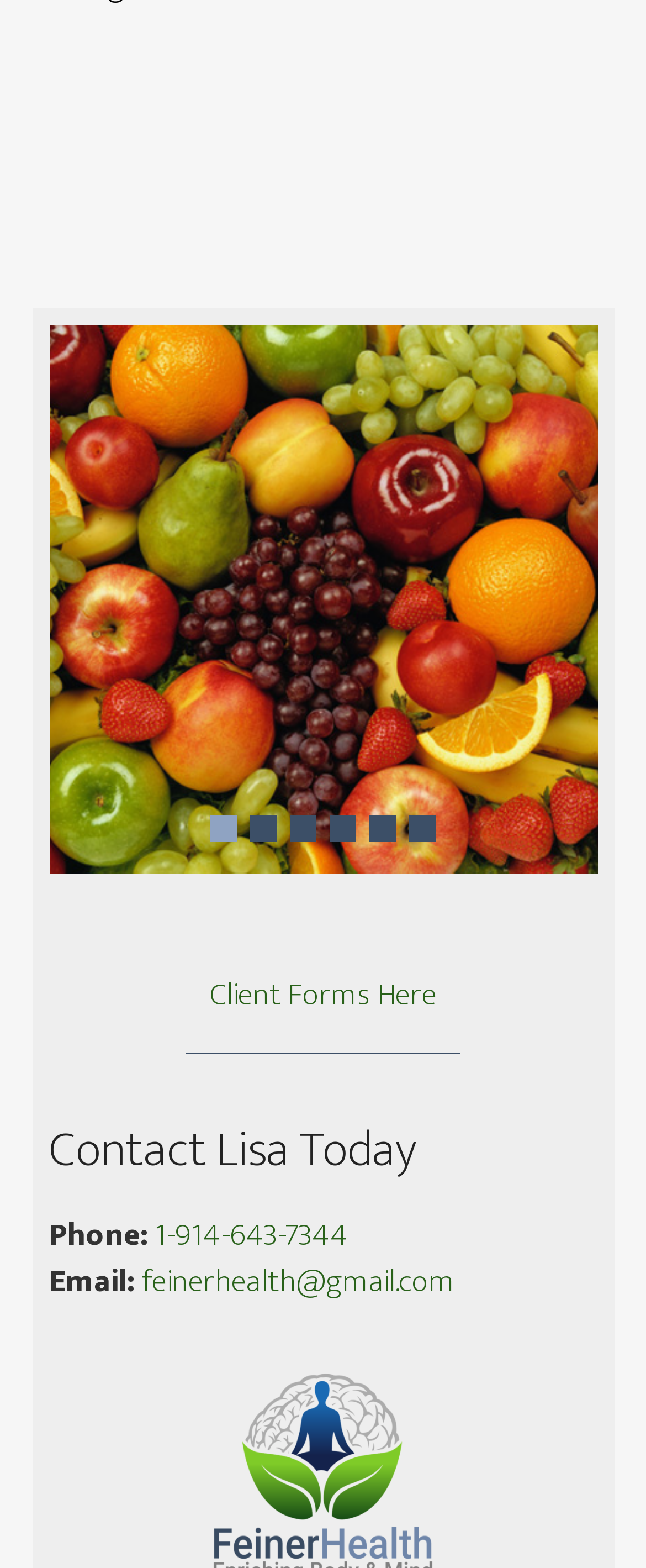How many buttons are in the slider?
Analyze the image and deliver a detailed answer to the question.

The slider region contains 6 buttons, which are labeled as 'Fruit', 'Yoga1', 'Woman Writing Journal', 'Joggers1', 'DiningXSmall', and 'Lotus1'.